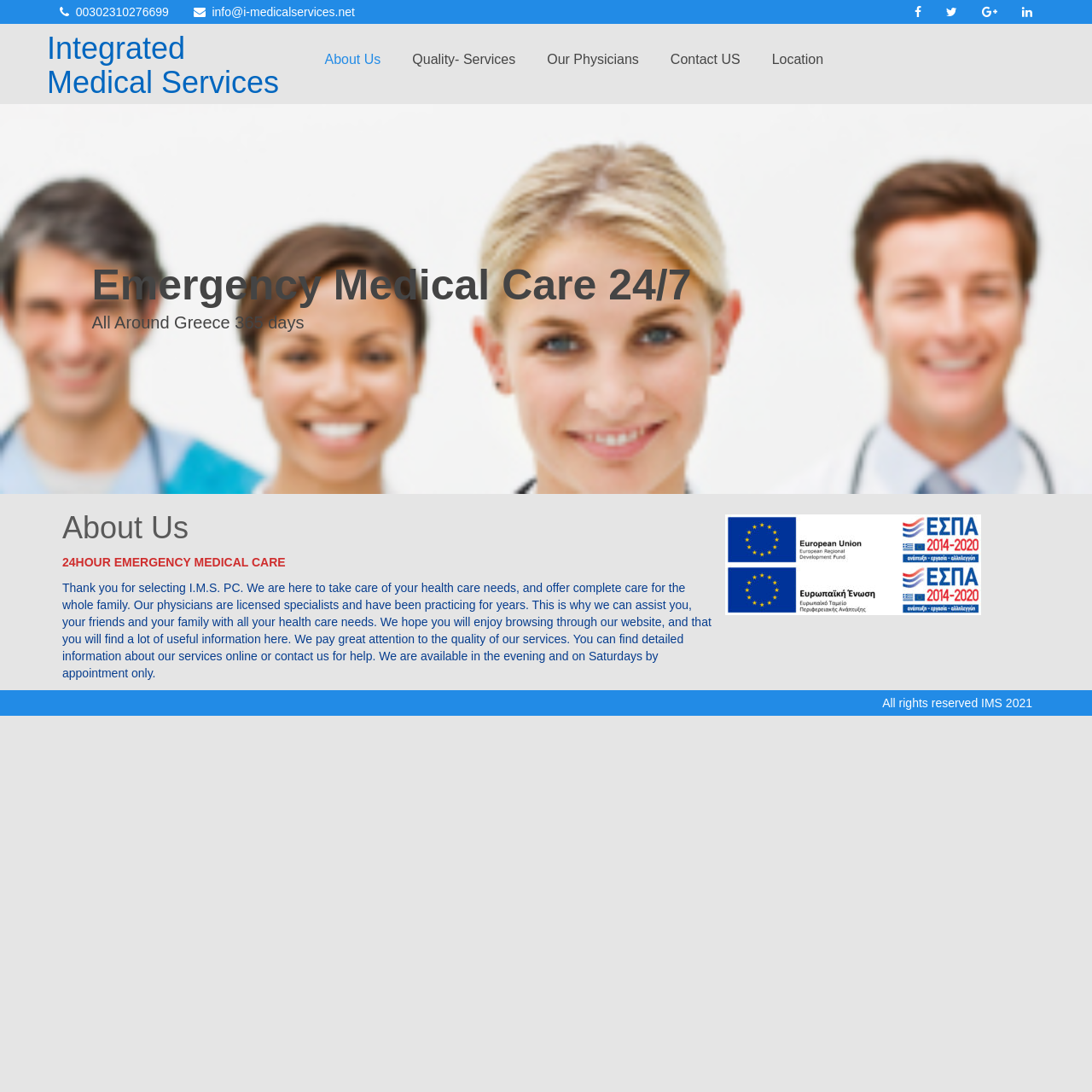Give a concise answer using only one word or phrase for this question:
What is the copyright year of the website?

2021